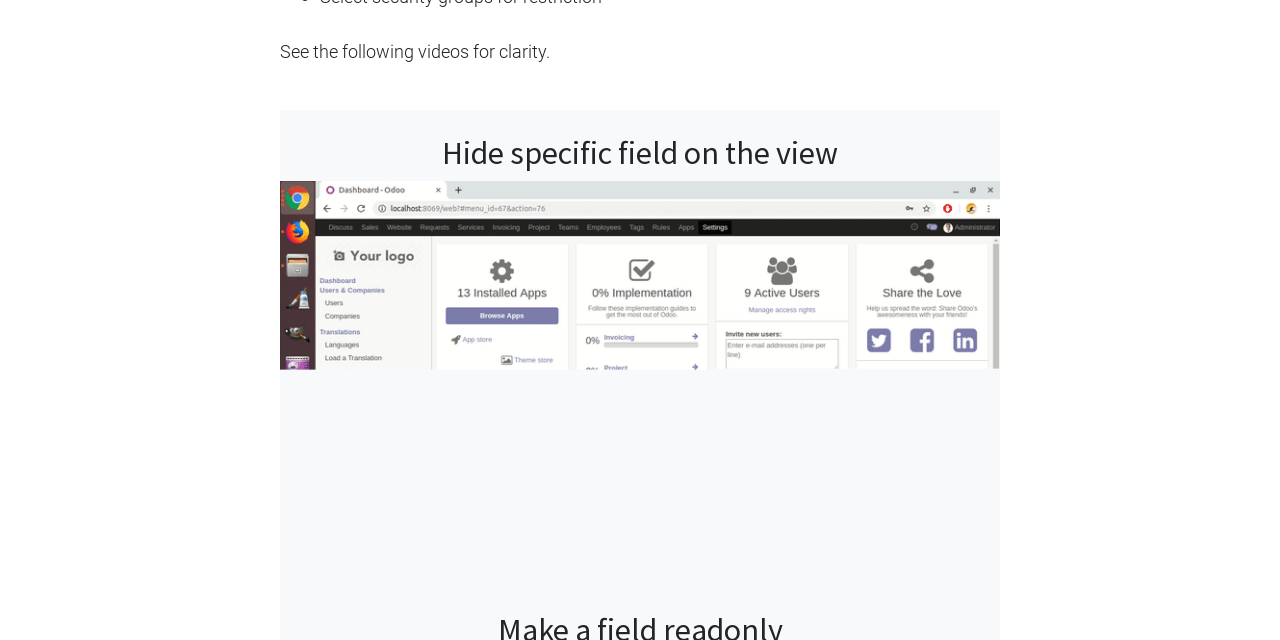Using the element description: "yodoo.systems", determine the bounding box coordinates. The coordinates should be in the format [left, top, right, bottom], with values between 0 and 1.

[0.455, 0.821, 0.549, 0.854]